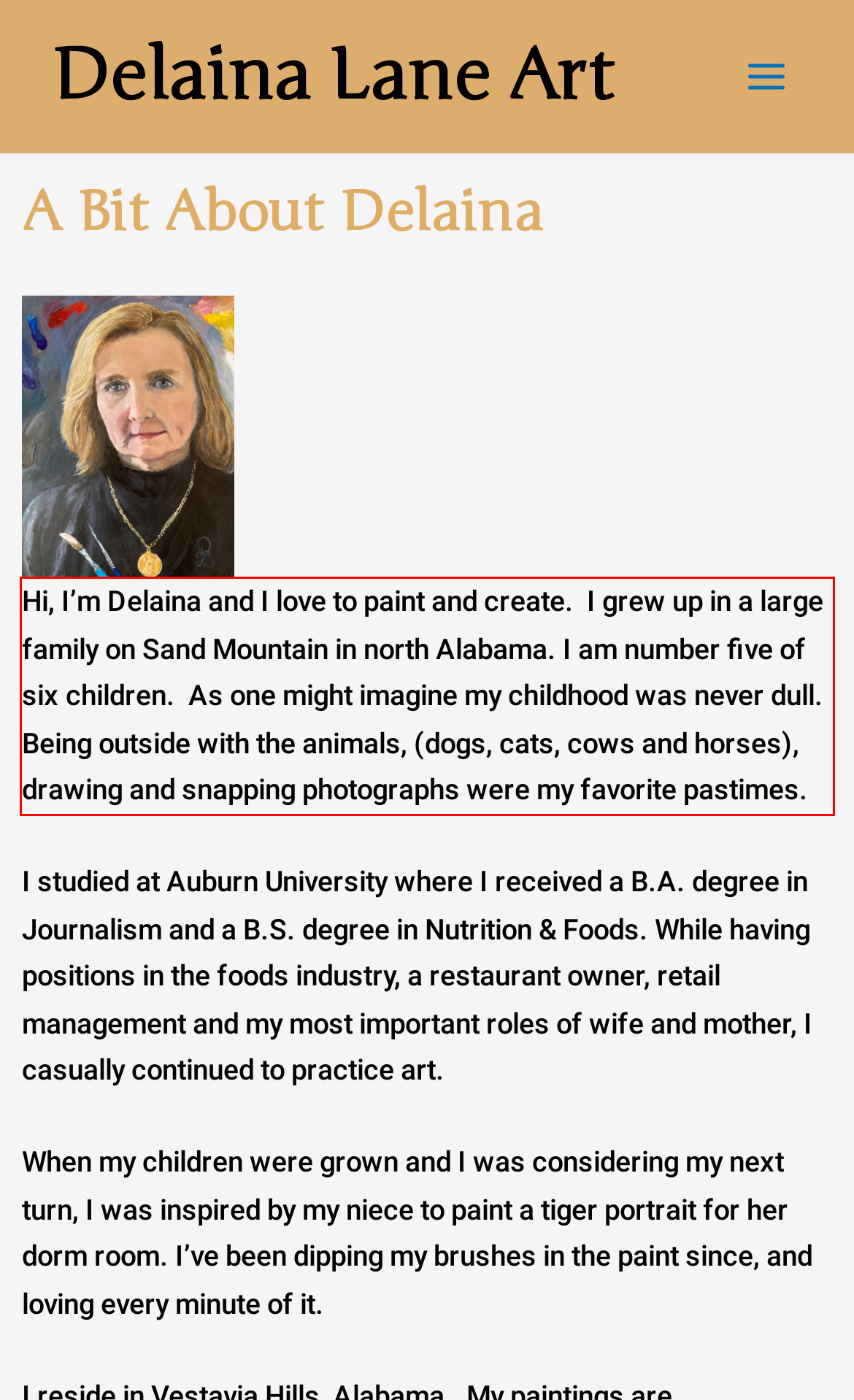Your task is to recognize and extract the text content from the UI element enclosed in the red bounding box on the webpage screenshot.

Hi, I’m Delaina and I love to paint and create. I grew up in a large family on Sand Mountain in north Alabama. I am number five of six children. As one might imagine my childhood was never dull. Being outside with the animals, (dogs, cats, cows and horses), drawing and snapping photographs were my favorite pastimes.